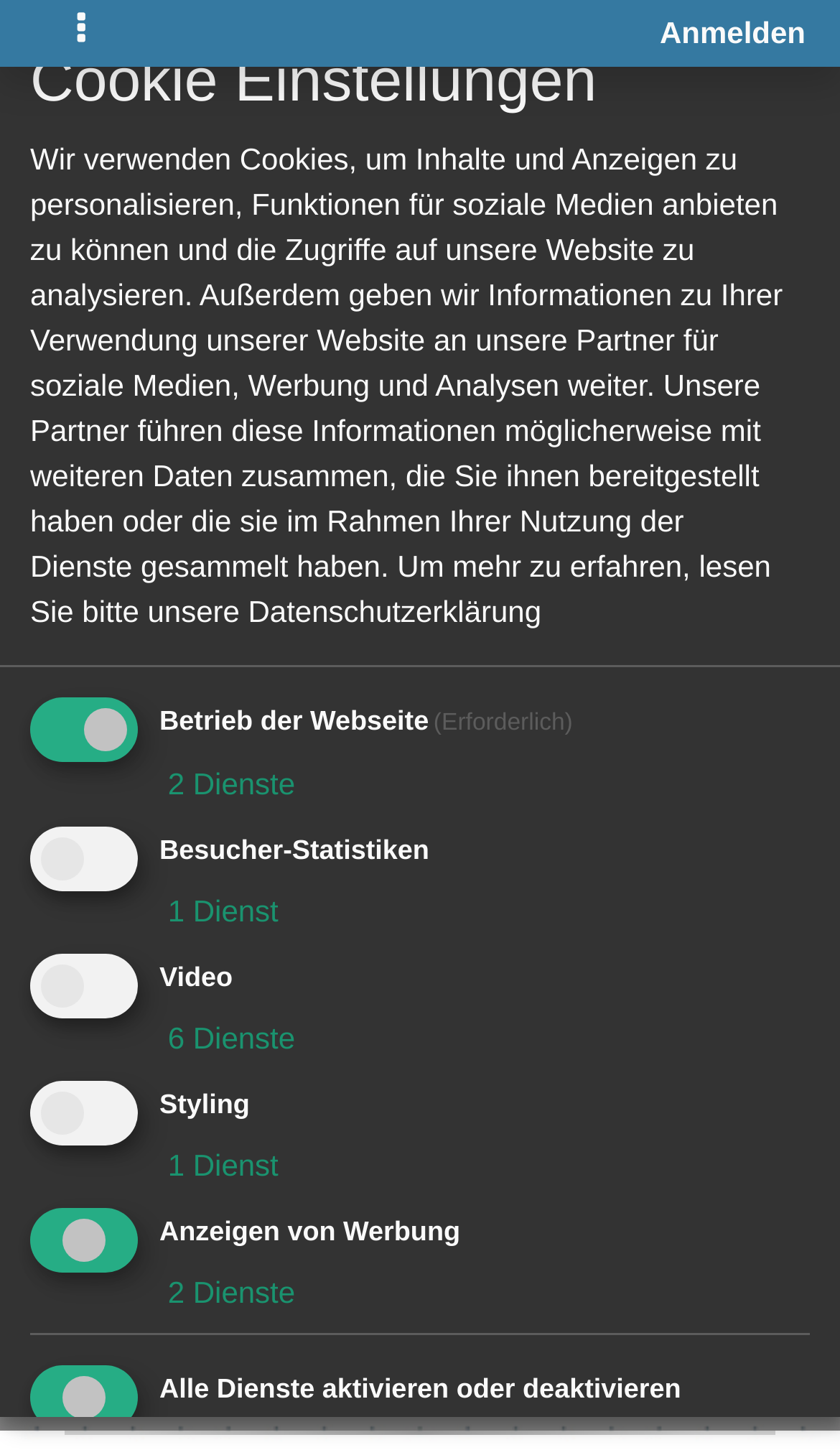Identify the coordinates of the bounding box for the element described below: "Anmelden". Return the coordinates as four float numbers between 0 and 1: [left, top, right, bottom].

[0.785, 0.007, 0.959, 0.038]